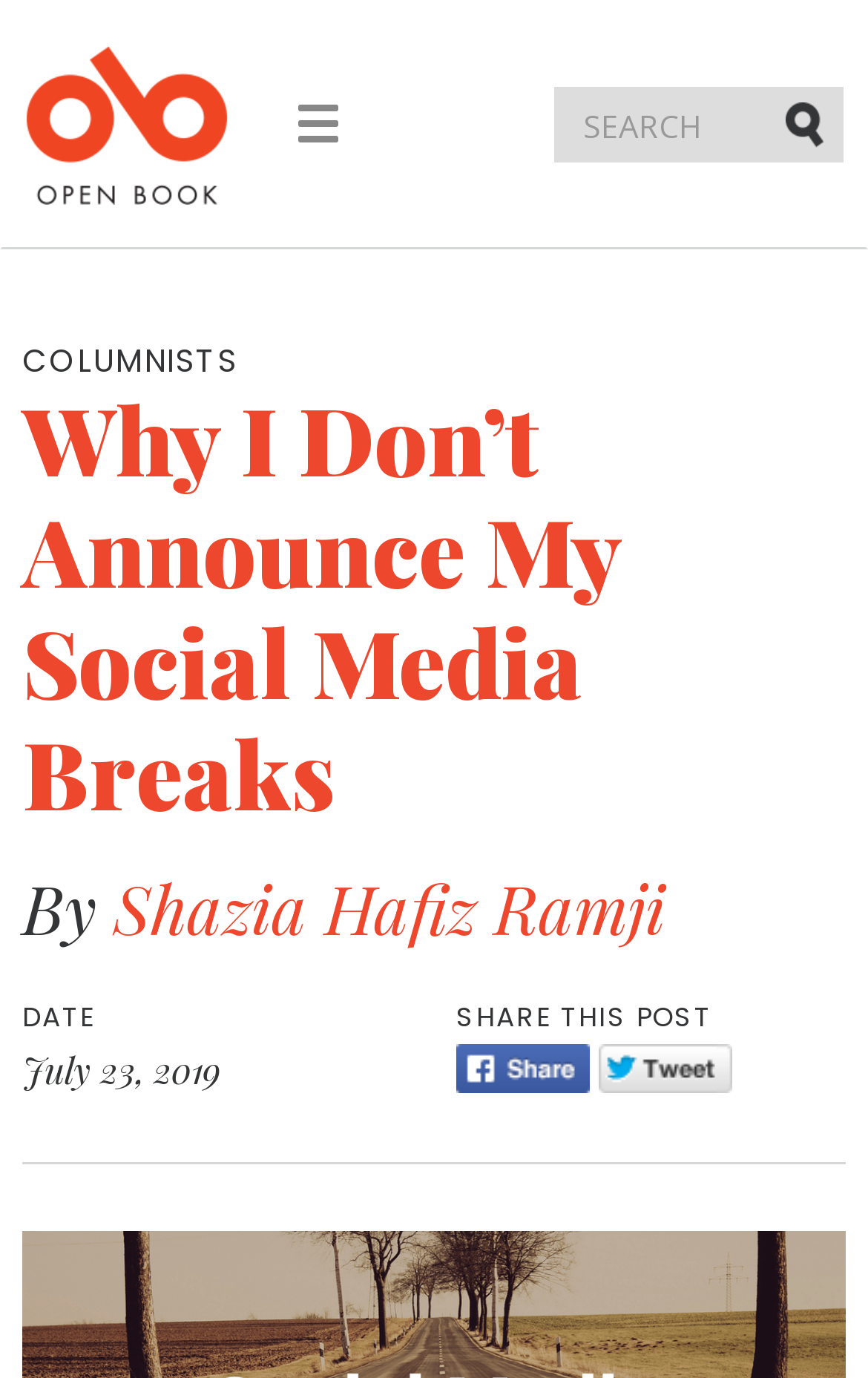What is the purpose of the 'SEARCH' textbox?
Please provide a full and detailed response to the question.

The 'SEARCH' textbox is likely used to search for content on the website, as it is a common feature on websites to allow users to search for specific topics or keywords.